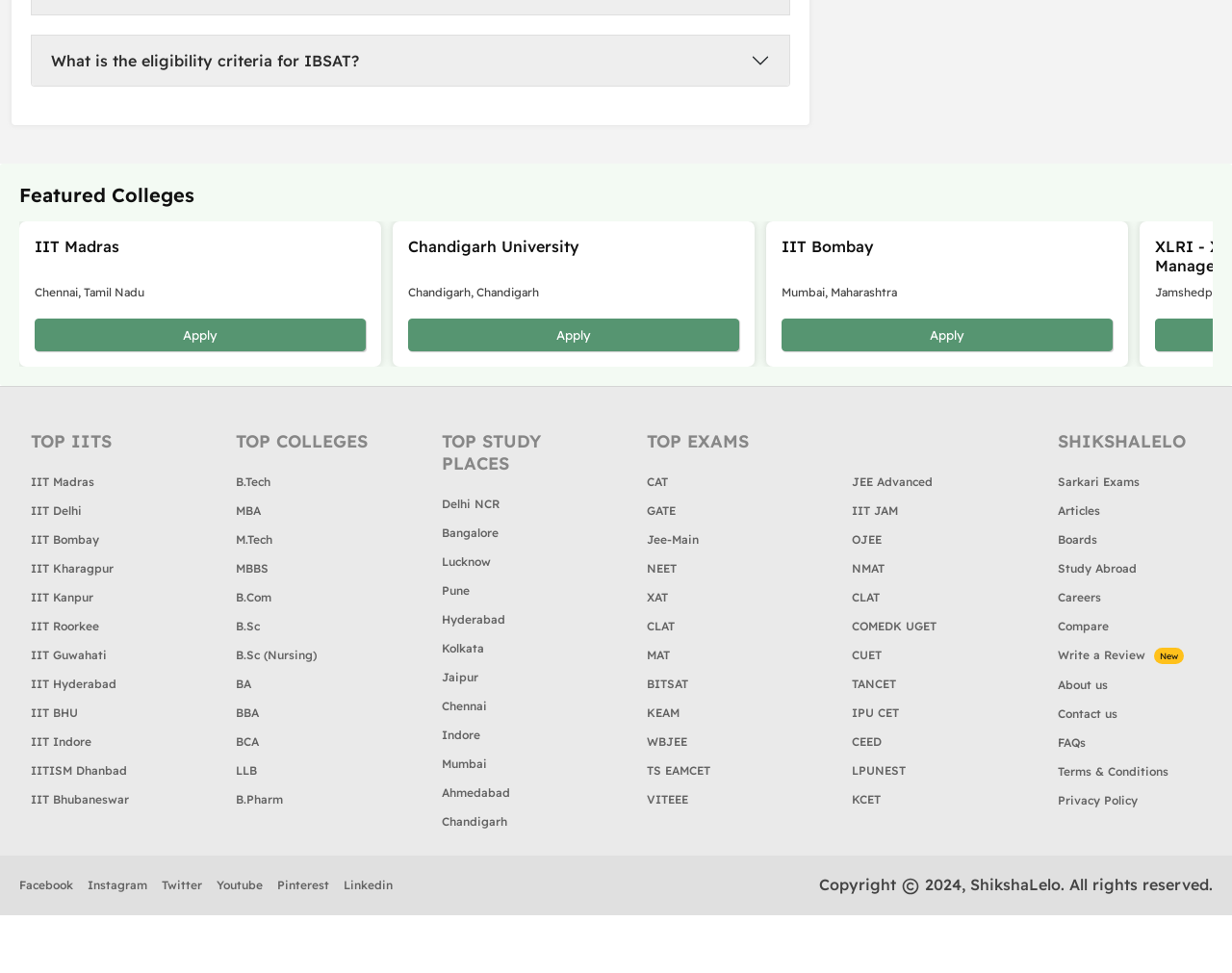Refer to the screenshot and give an in-depth answer to this question: How many IITs are listed under 'TOP IITS'?

I counted the number of links under the 'TOP IITS' heading, which are IIT Madras, IIT Delhi, IIT Bombay, IIT Kharagpur, IIT Kanpur, IIT Roorkee, IIT Guwahati, IIT Hyderabad, IIT BHU, IIT Indore, and IITISM Dhanbad, so there are 11 IITs listed.